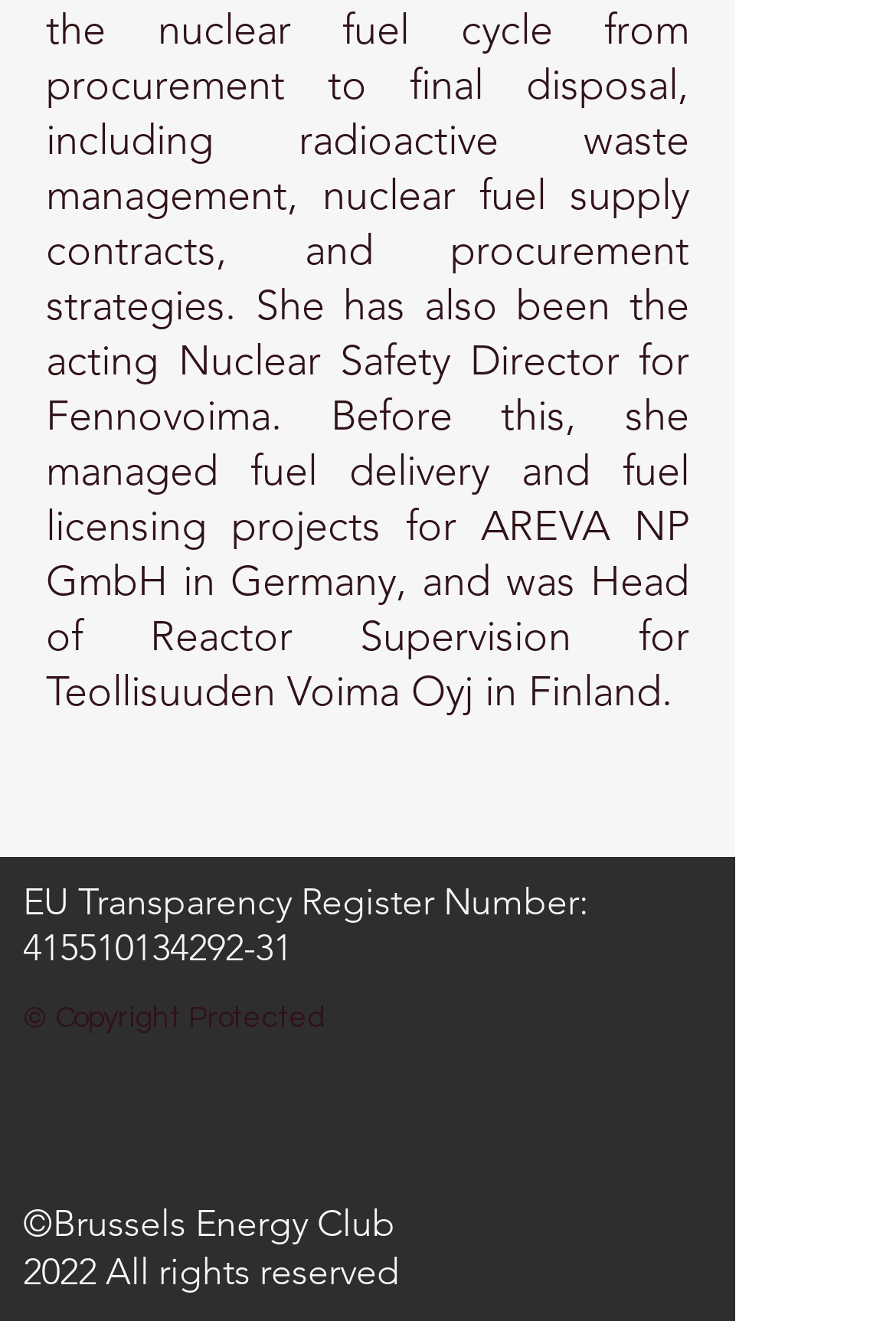What social media platforms are listed in the Social Bar?
Please provide a detailed and thorough answer to the question.

The Social Bar is located at the bottom of the webpage and contains links to social media platforms. By examining the links, we can see that LinkedIn and YouTube are listed.